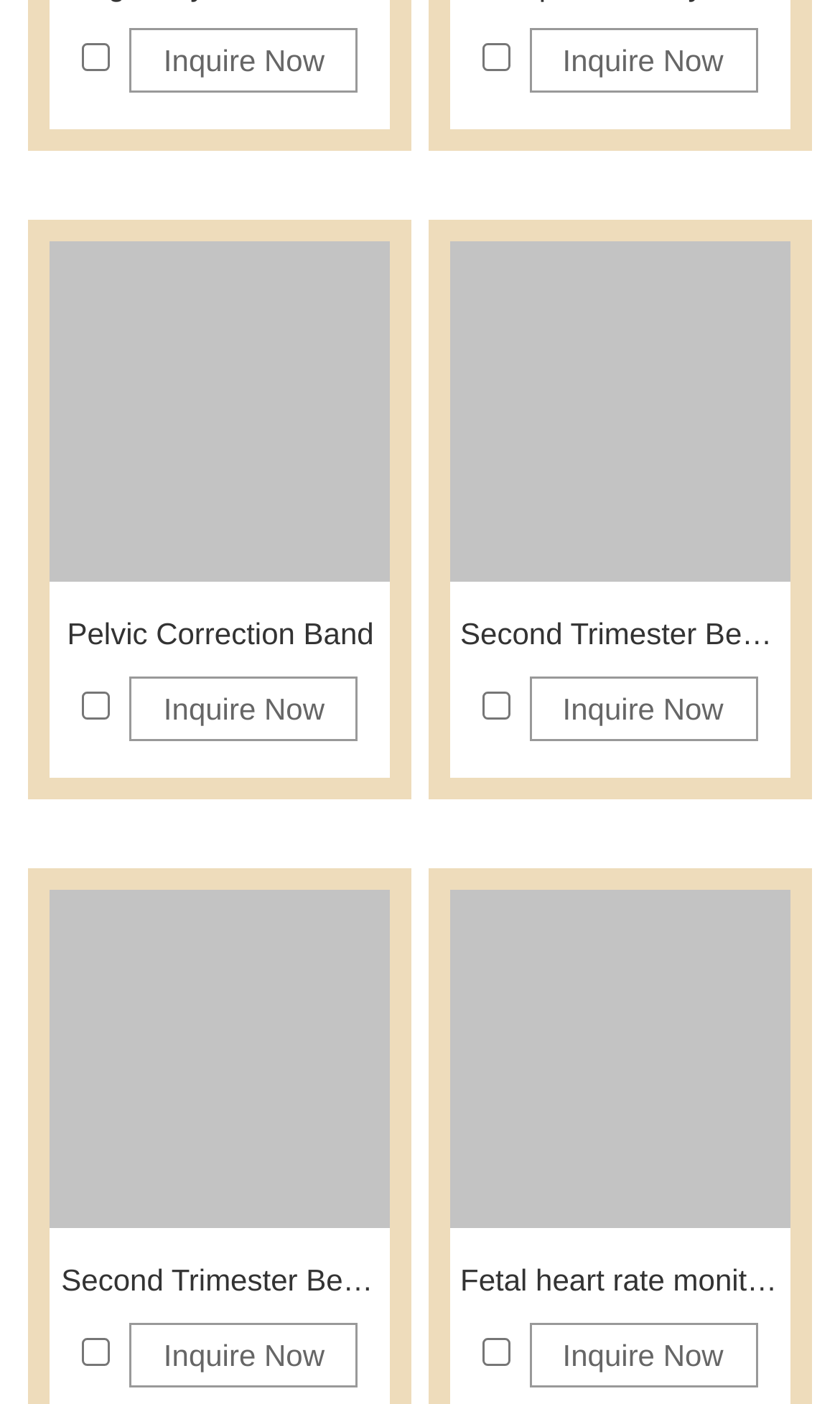Extract the bounding box of the UI element described as: "Pelvic Correction Band".

[0.08, 0.438, 0.445, 0.463]